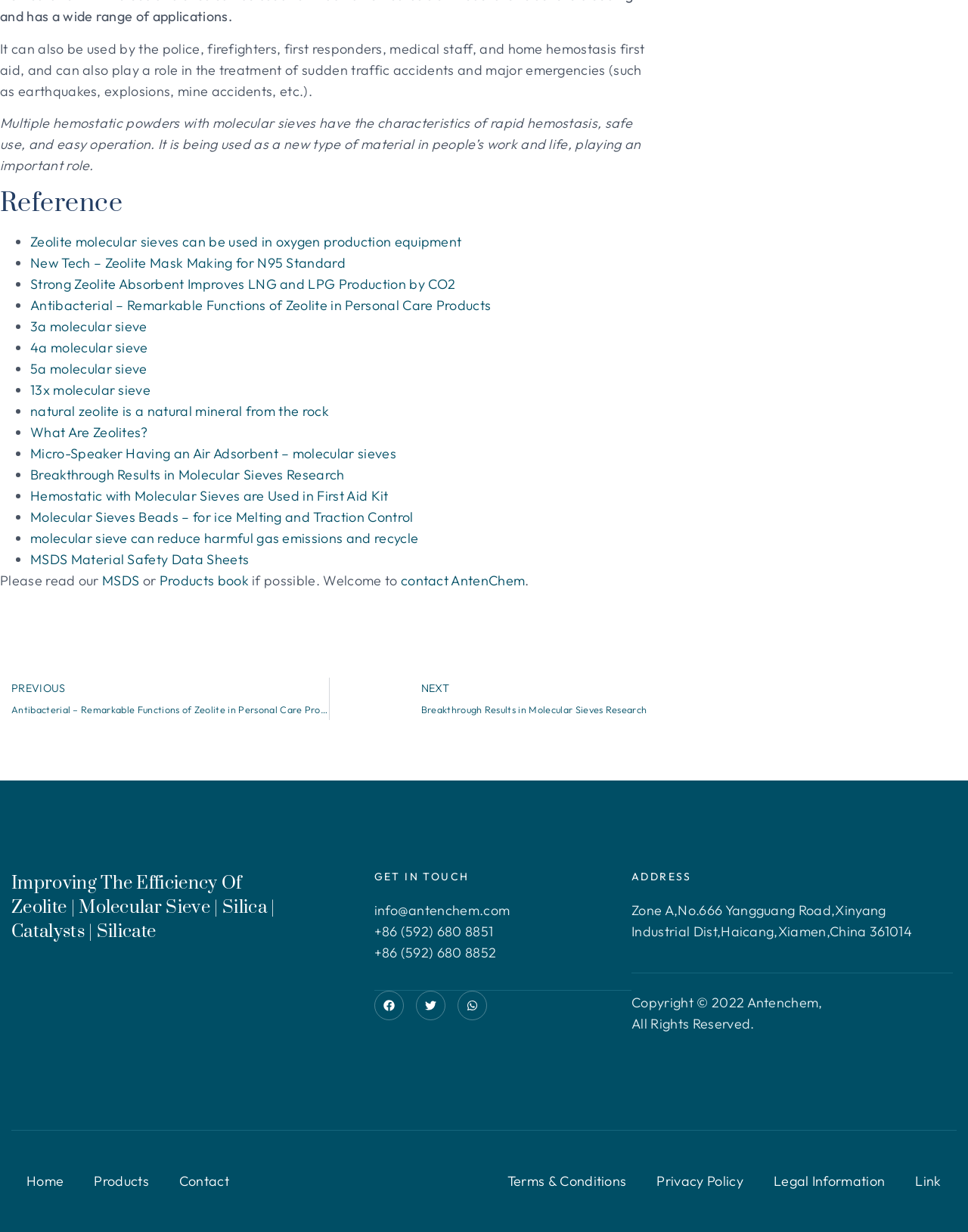Please provide a comprehensive answer to the question based on the screenshot: What is the contact email address?

The contact email address can be found in the StaticText element with ID 604, which is located in the GET IN TOUCH section.